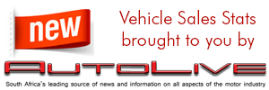Give a succinct answer to this question in a single word or phrase: 
What is AutoLive's position in South Africa?

leading source